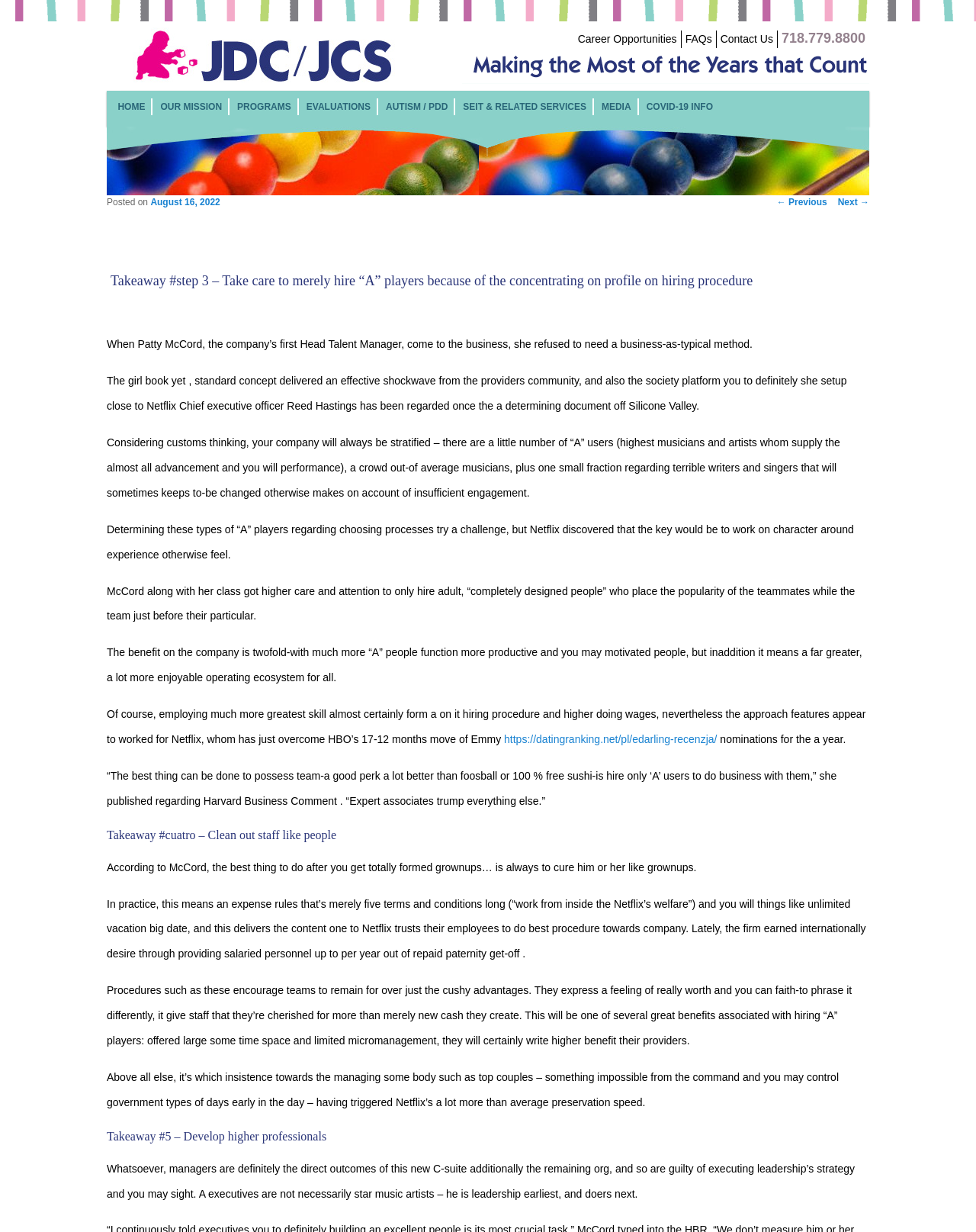Provide the bounding box coordinates of the HTML element this sentence describes: "SEIT & Related Services". The bounding box coordinates consist of four float numbers between 0 and 1, i.e., [left, top, right, bottom].

[0.474, 0.083, 0.601, 0.09]